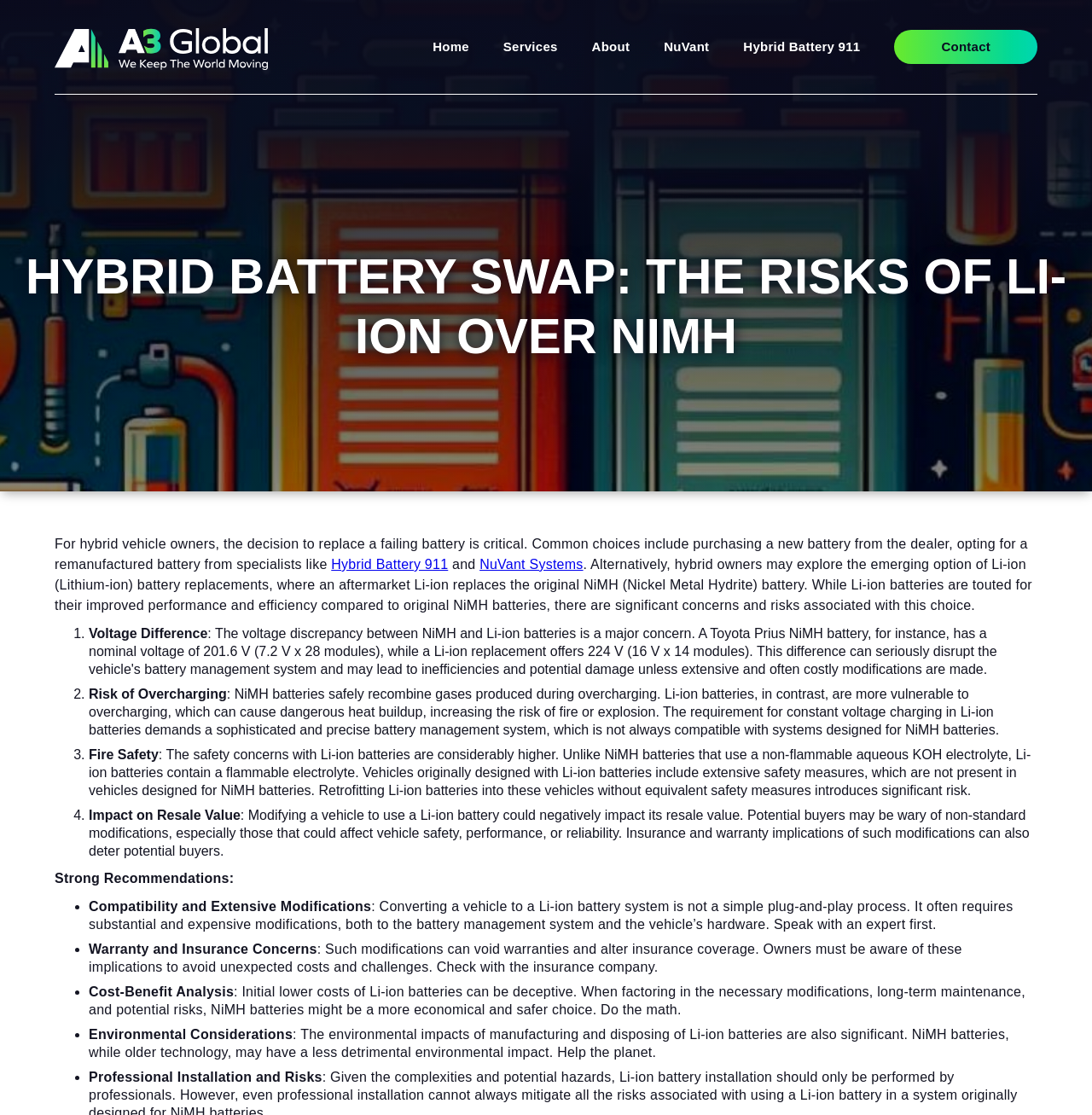Utilize the information from the image to answer the question in detail:
What is the alternative to Li-ion batteries mentioned in the webpage?

The webpage suggests that NiMH batteries are an alternative to Li-ion batteries, and that they may be a more economical and safer choice.